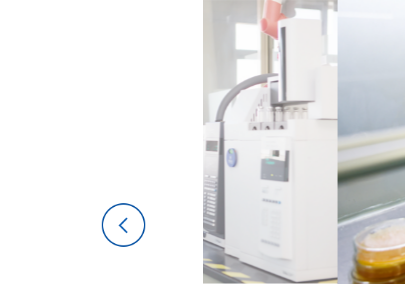Craft a thorough explanation of what is depicted in the image.

The image showcases the Brother Vitamin Research and Development (R&D) Platform, highlighting advanced laboratory equipment crucial for innovative research. The high-tech setup features sophisticated machinery designed for various chemical analyses and experiments, reflecting the company's commitment to technological advancement. In the foreground, a complex apparatus is seen, which plays a vital role in the testing and exploration of vitamin formulations. The backdrop provides a glimpse into a modern, well-equipped laboratory environment, emphasizing the significance of research and development in enhancing product quality and safety at Brother Enterprises.